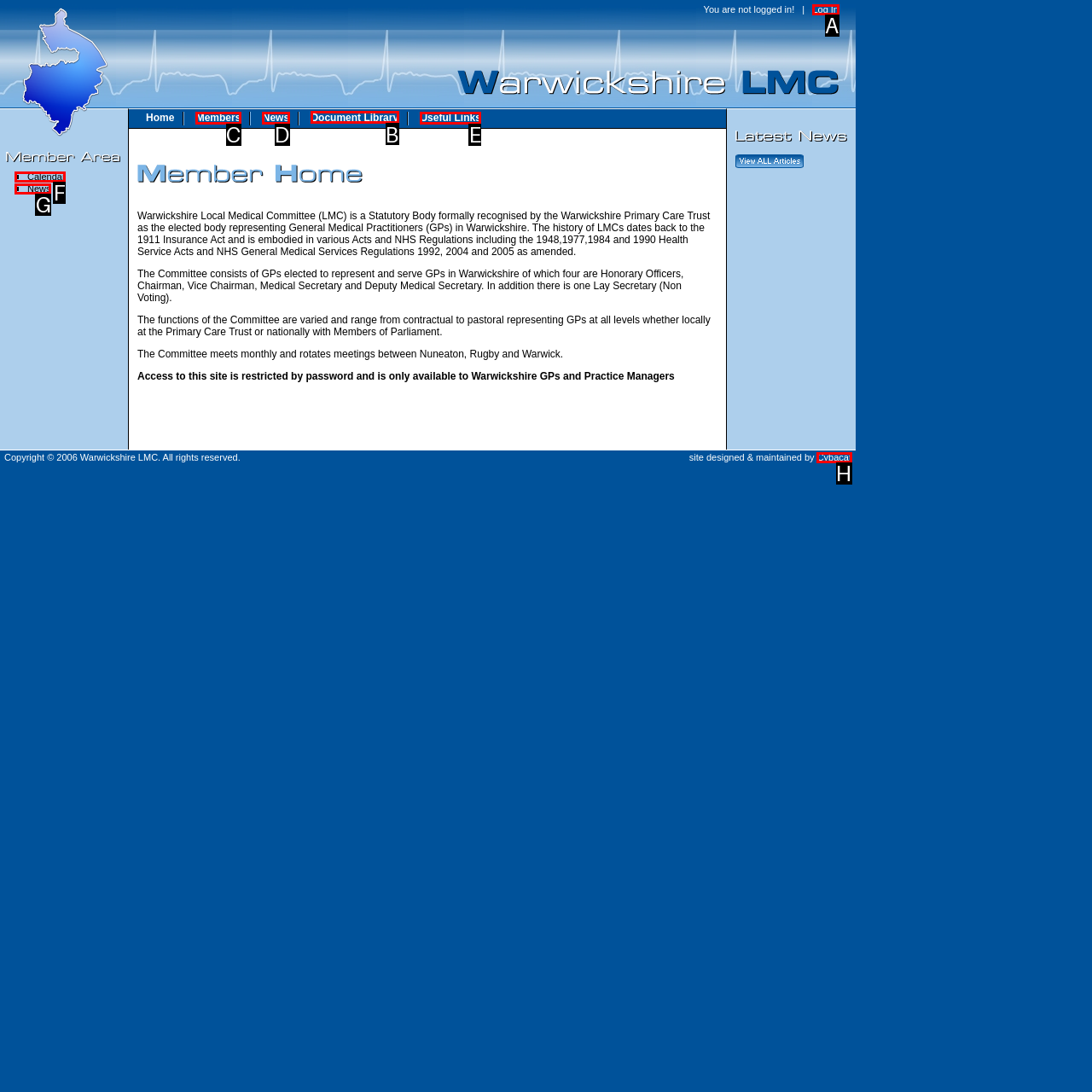Indicate the UI element to click to perform the task: Access the document library. Reply with the letter corresponding to the chosen element.

B